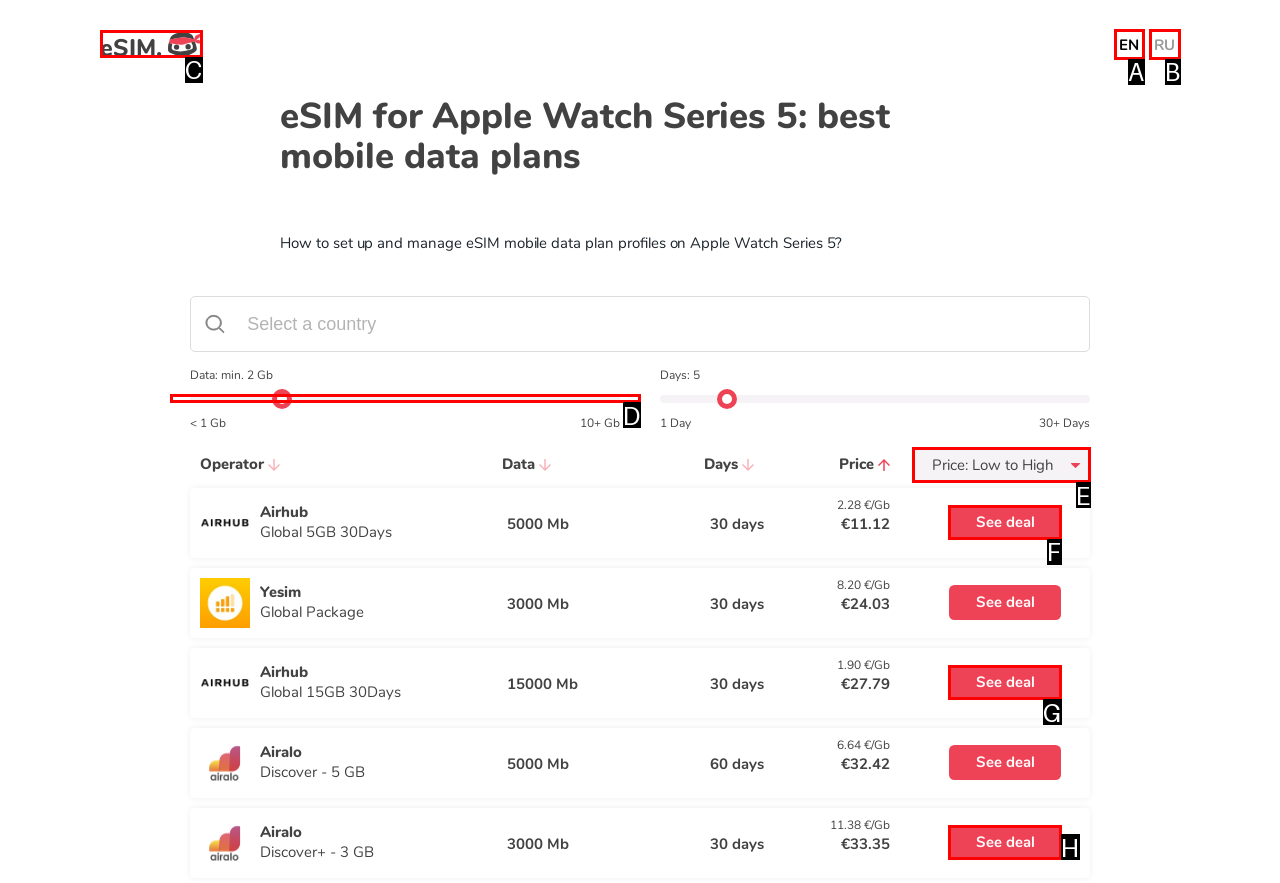Identify the HTML element that should be clicked to accomplish the task: View the deal for Airhub
Provide the option's letter from the given choices.

F